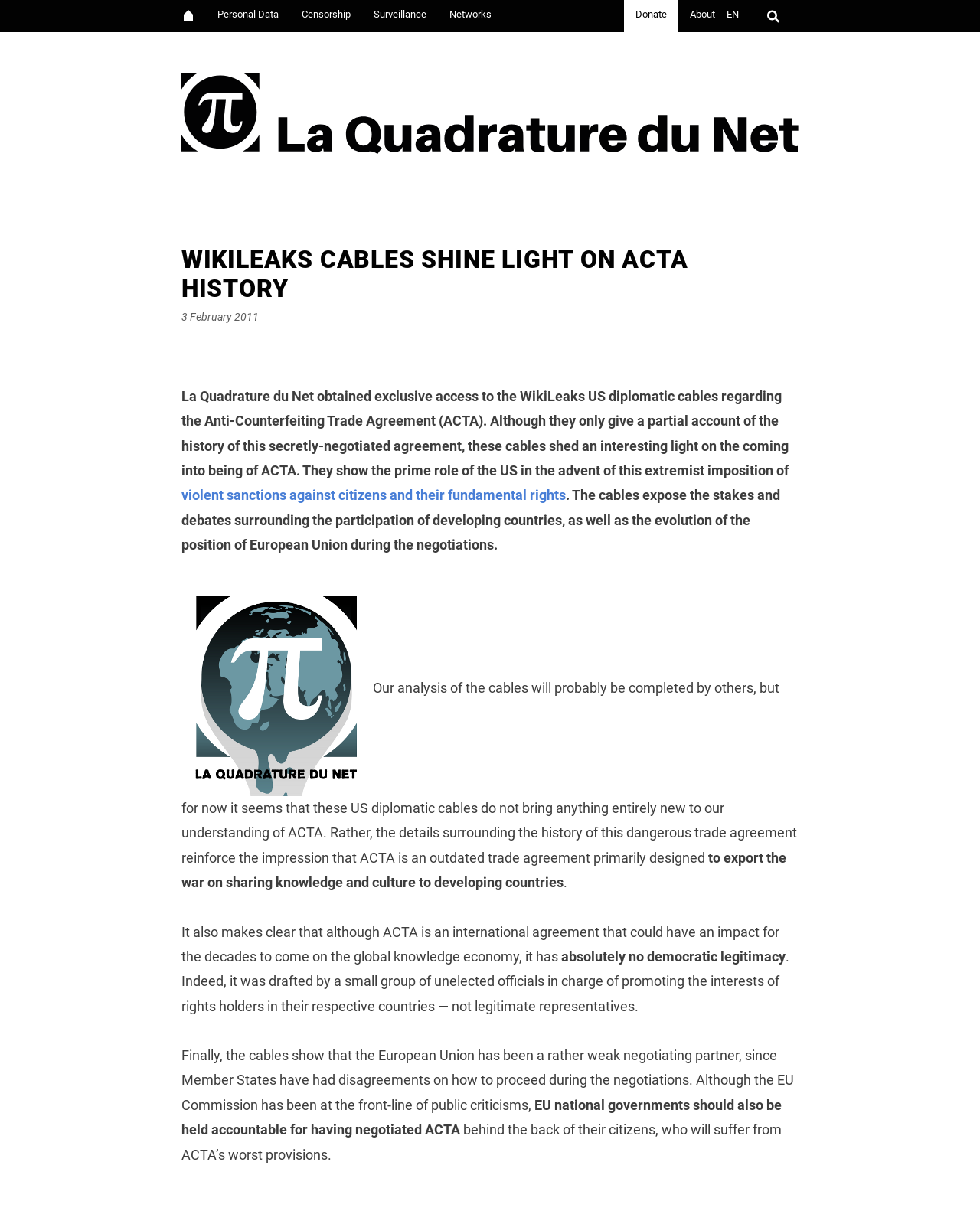What is the date of the article?
Please provide a comprehensive answer based on the visual information in the image.

The date of the article can be found in the text 'Posted on 3 February 2011', which is located below the heading and above the main content of the article.